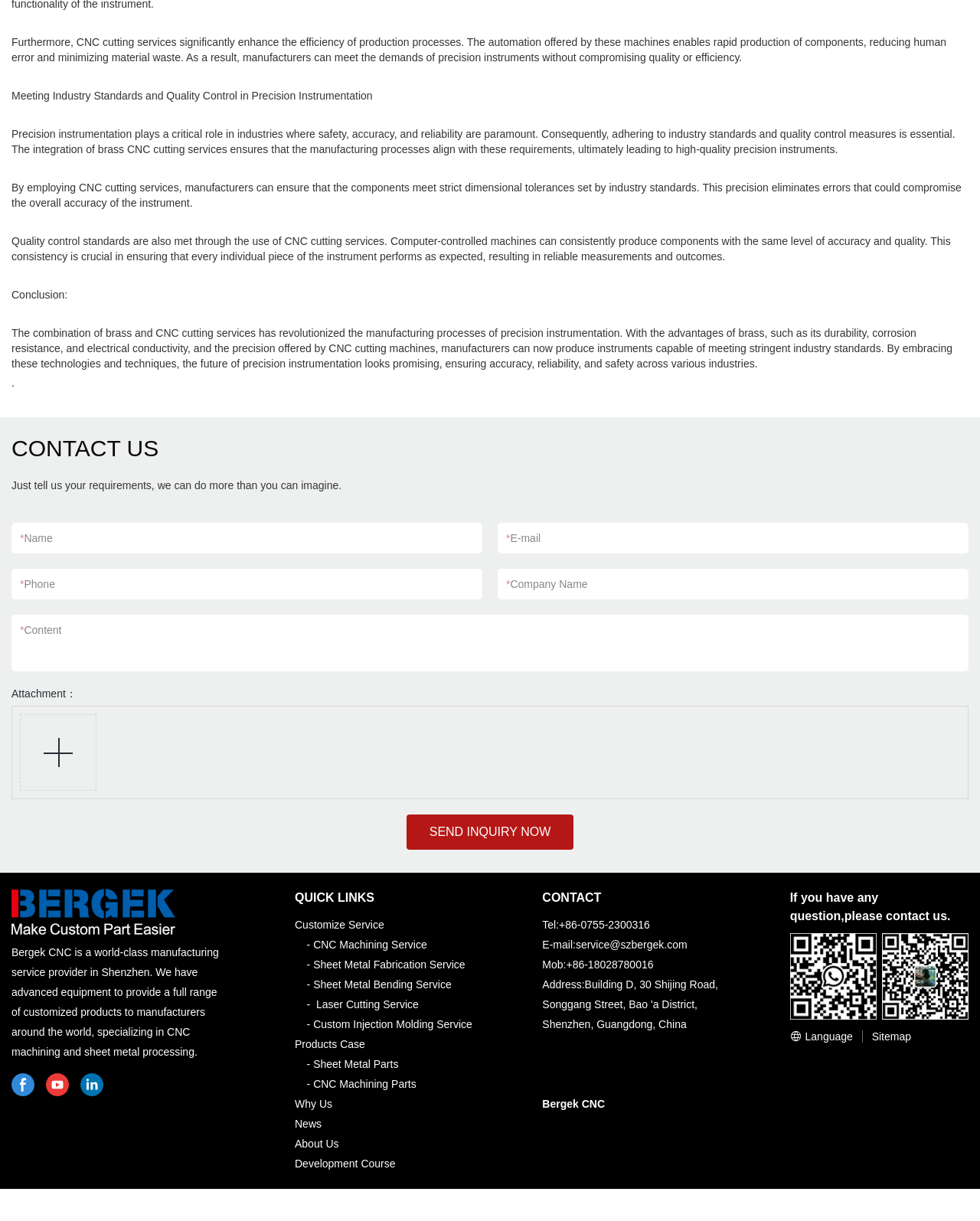Identify the coordinates of the bounding box for the element described below: "CNC Machining Parts". Return the coordinates as four float numbers between 0 and 1: [left, top, right, bottom].

[0.32, 0.883, 0.425, 0.893]